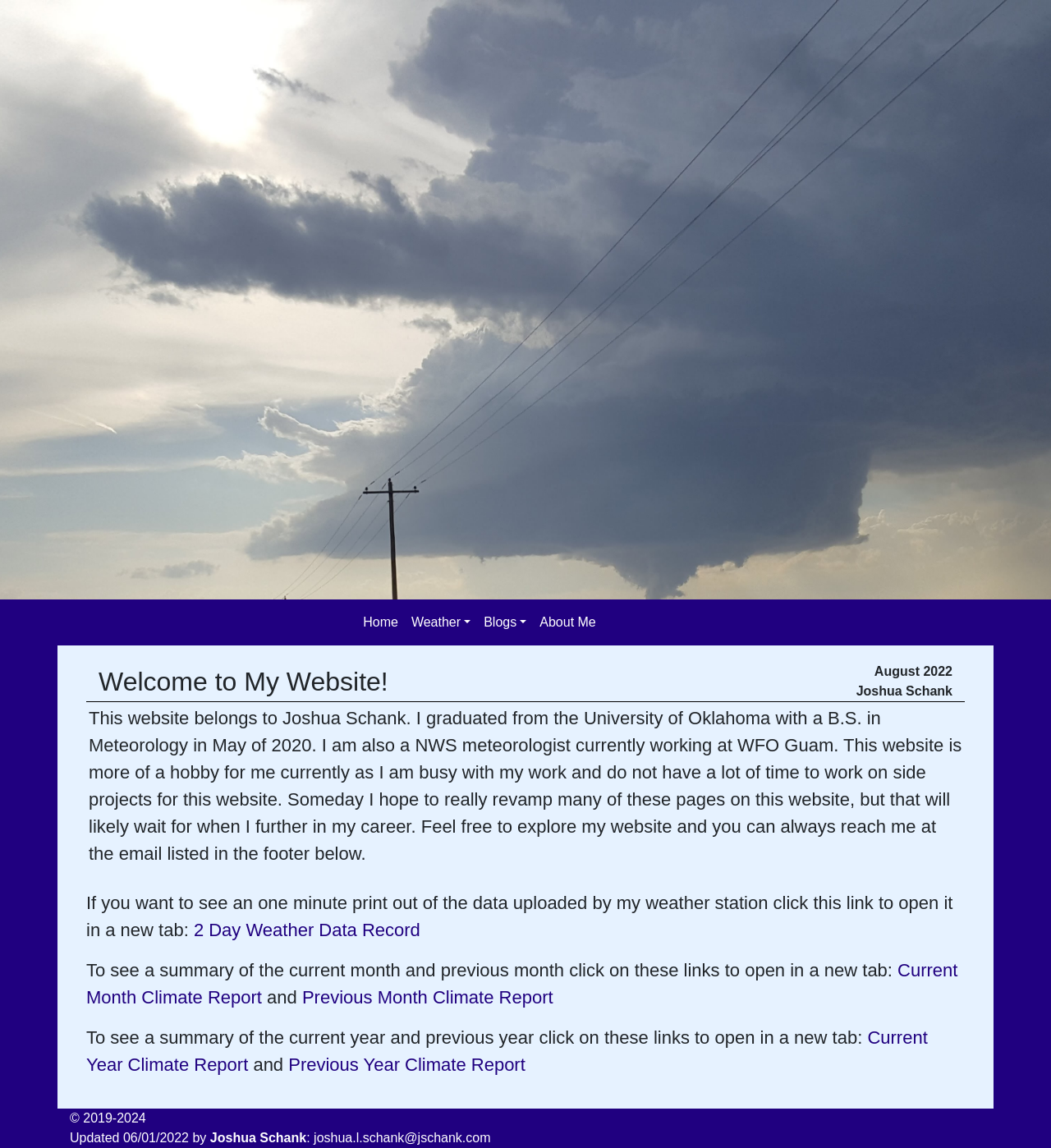Kindly determine the bounding box coordinates for the clickable area to achieve the given instruction: "open 2 Day Weather Data Record".

[0.184, 0.801, 0.4, 0.819]